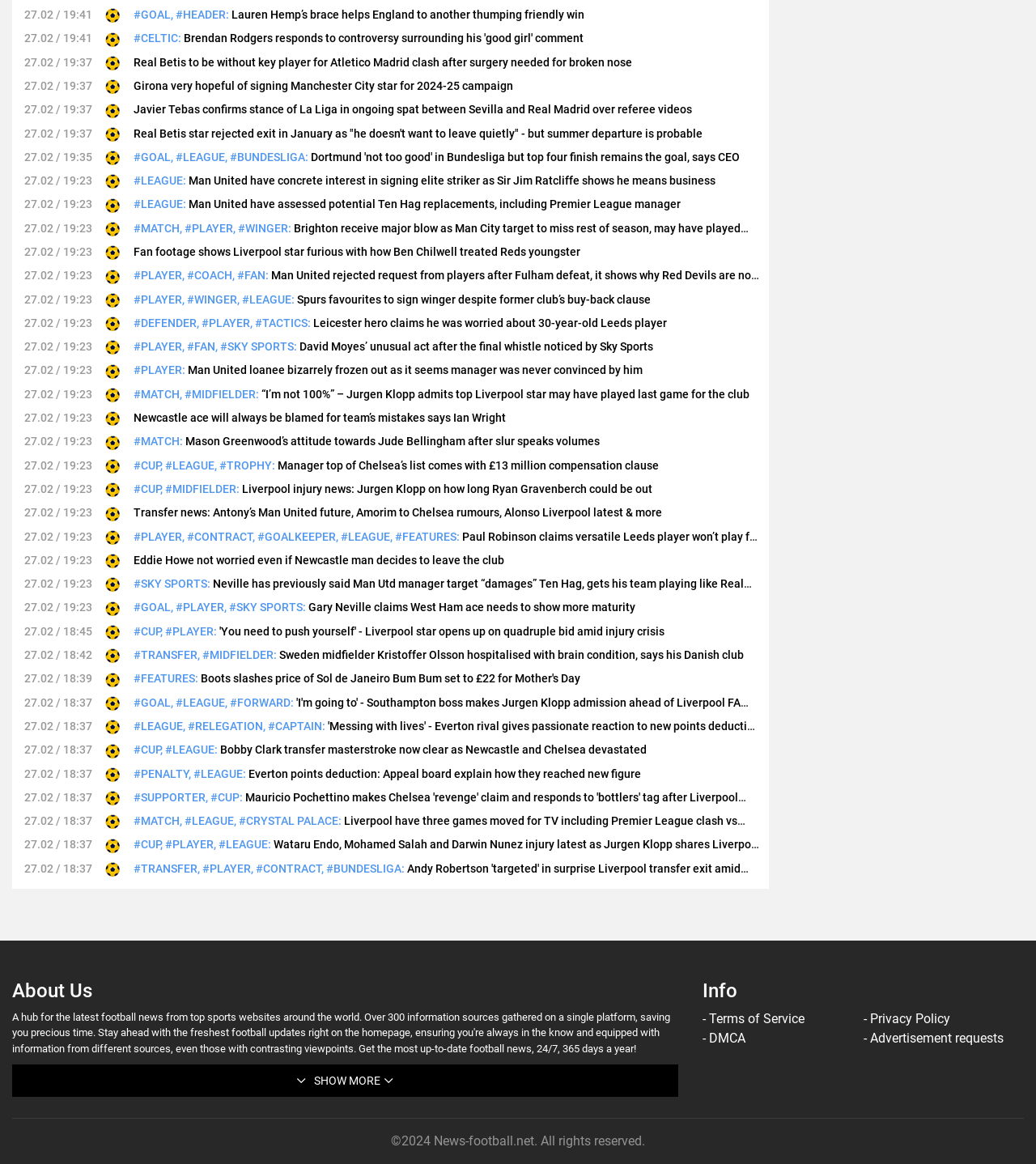How many news articles are from the website 'caughtoffside.com'?
Please provide a single word or phrase as your answer based on the image.

7